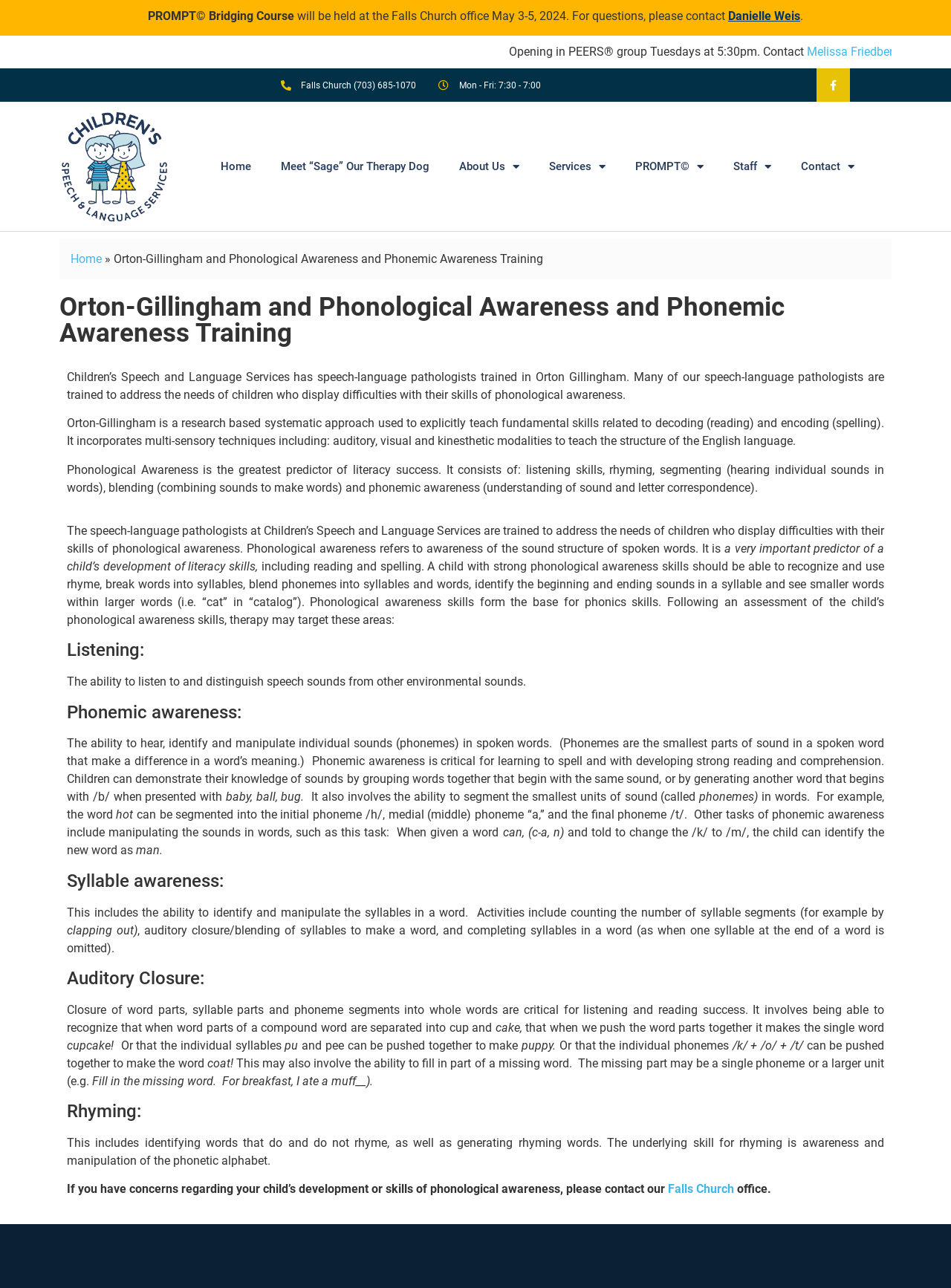What is the name of the therapy dog?
Respond to the question with a single word or phrase according to the image.

Sage